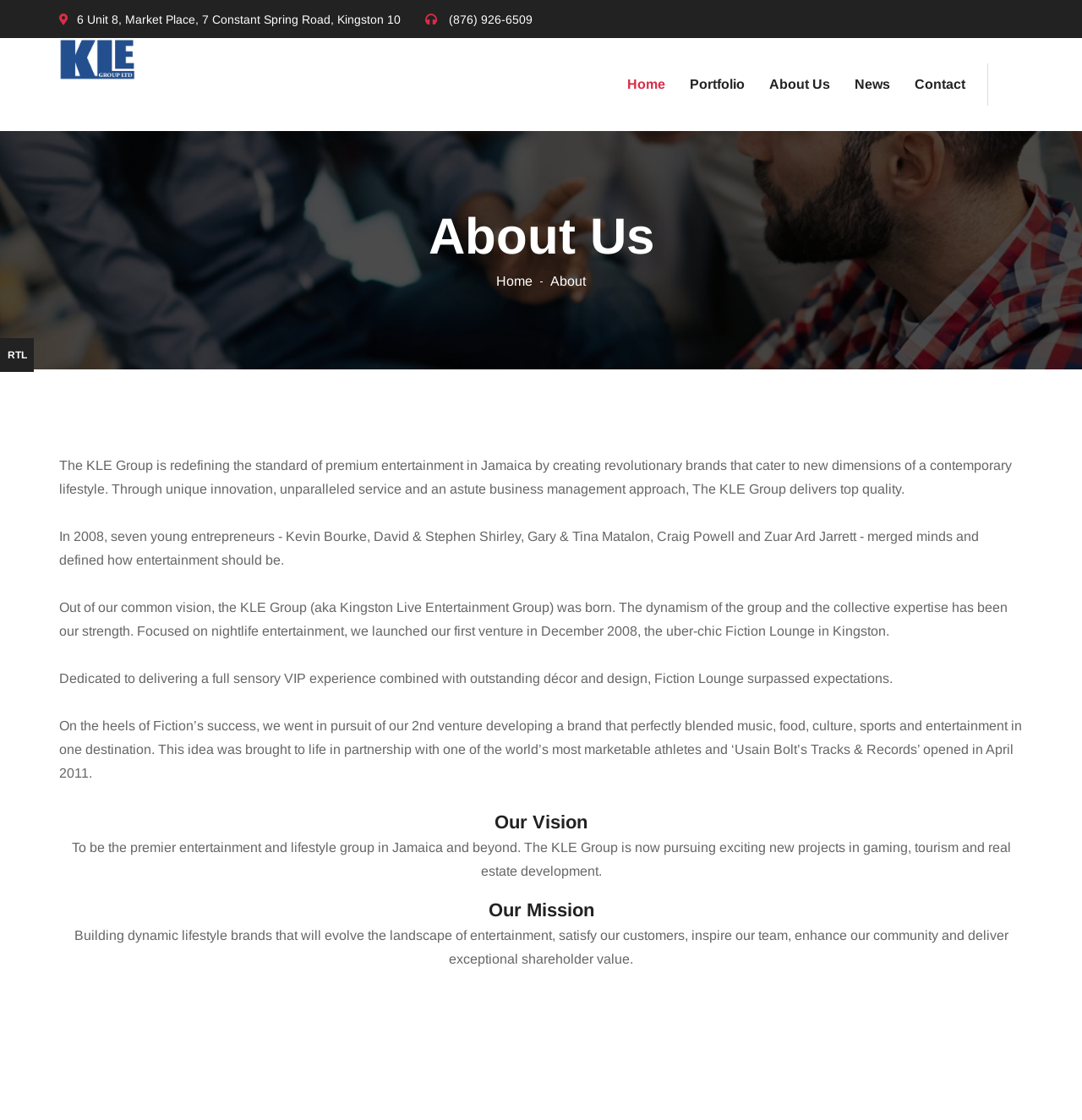Please identify the bounding box coordinates for the region that you need to click to follow this instruction: "Go to the Home page".

[0.58, 0.064, 0.615, 0.087]